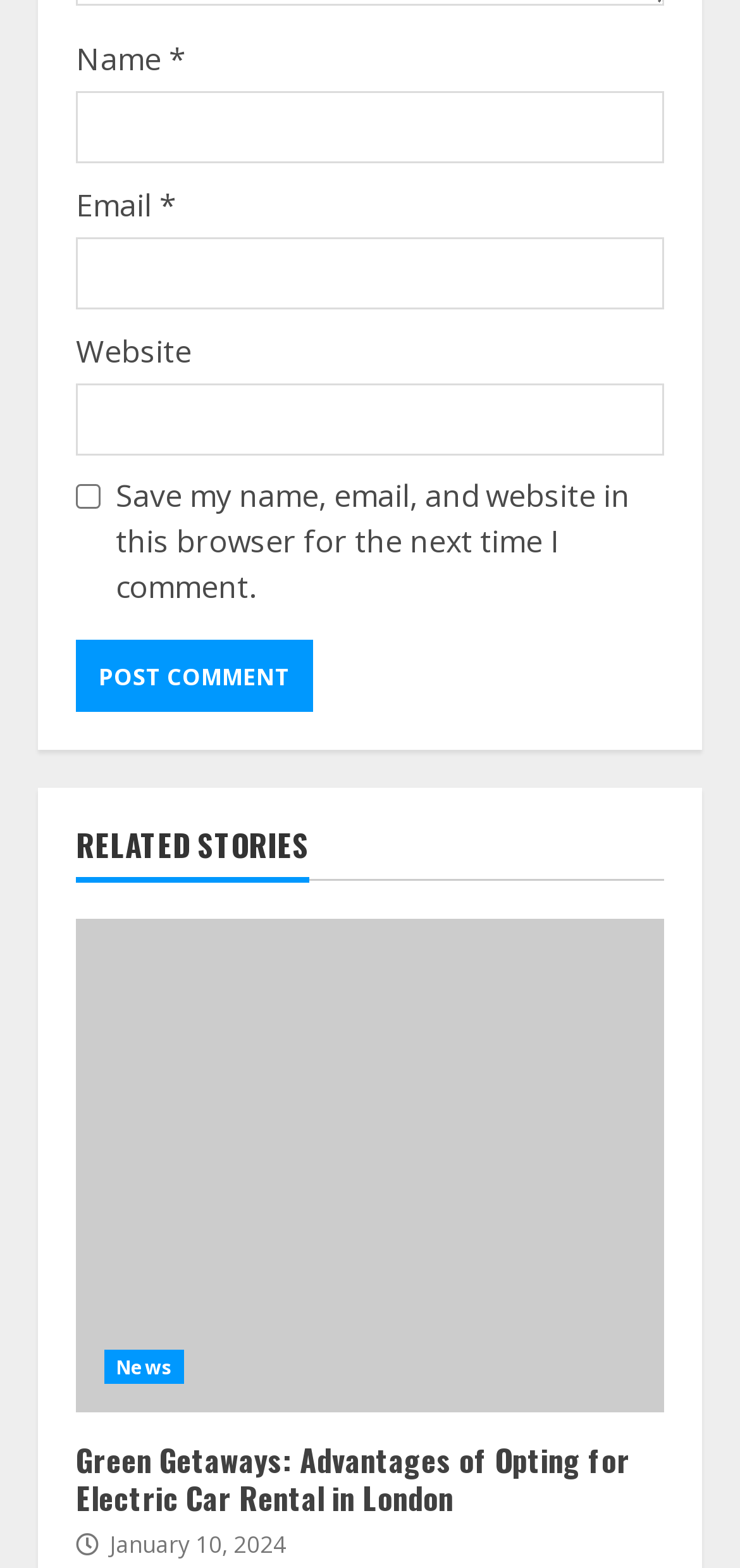For the given element description parent_node: Email * aria-describedby="email-notes" name="email", determine the bounding box coordinates of the UI element. The coordinates should follow the format (top-left x, top-left y, bottom-right x, bottom-right y) and be within the range of 0 to 1.

[0.103, 0.152, 0.897, 0.198]